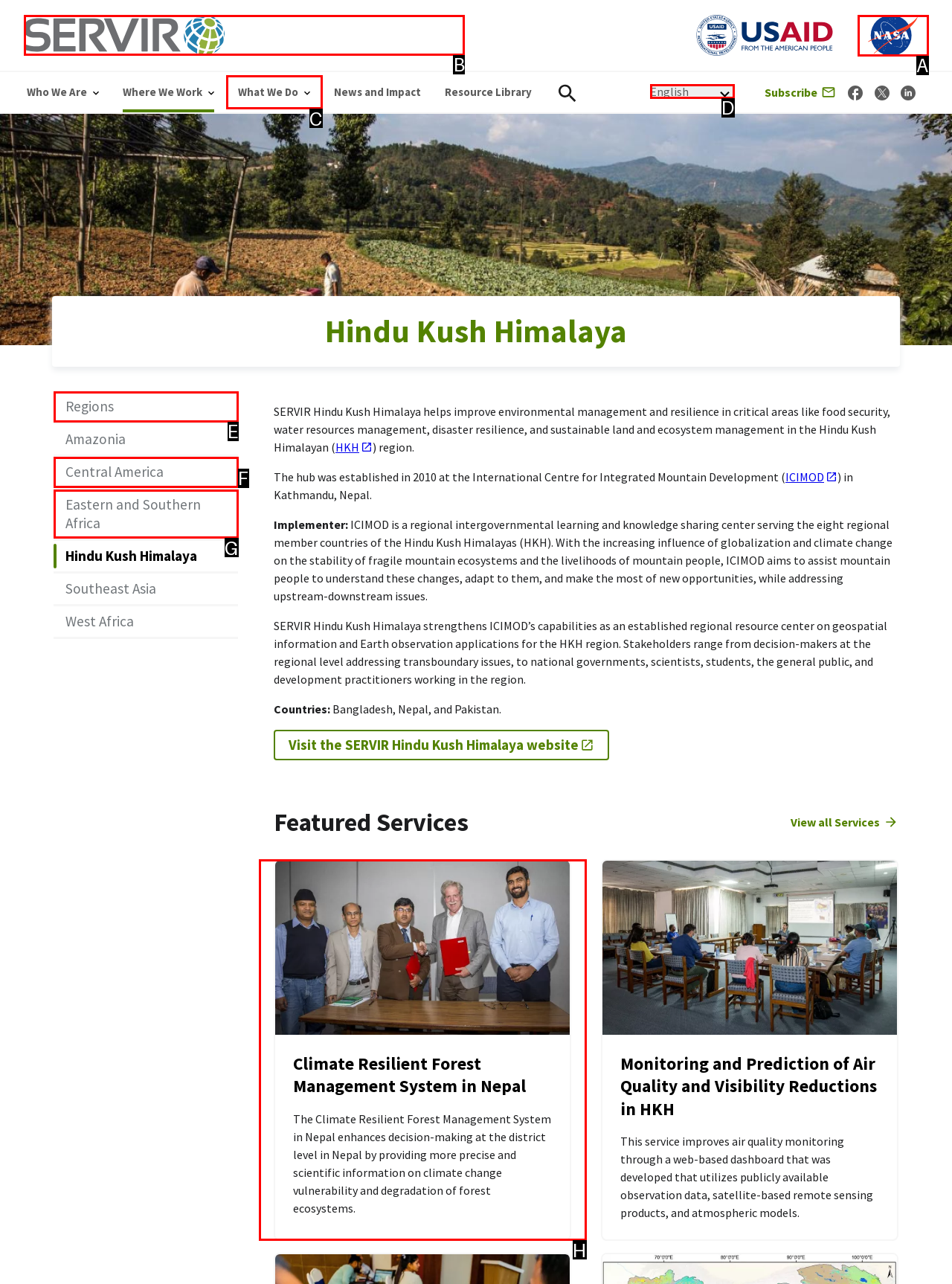Determine which HTML element to click on in order to complete the action: Click the Servir Logo.
Reply with the letter of the selected option.

B